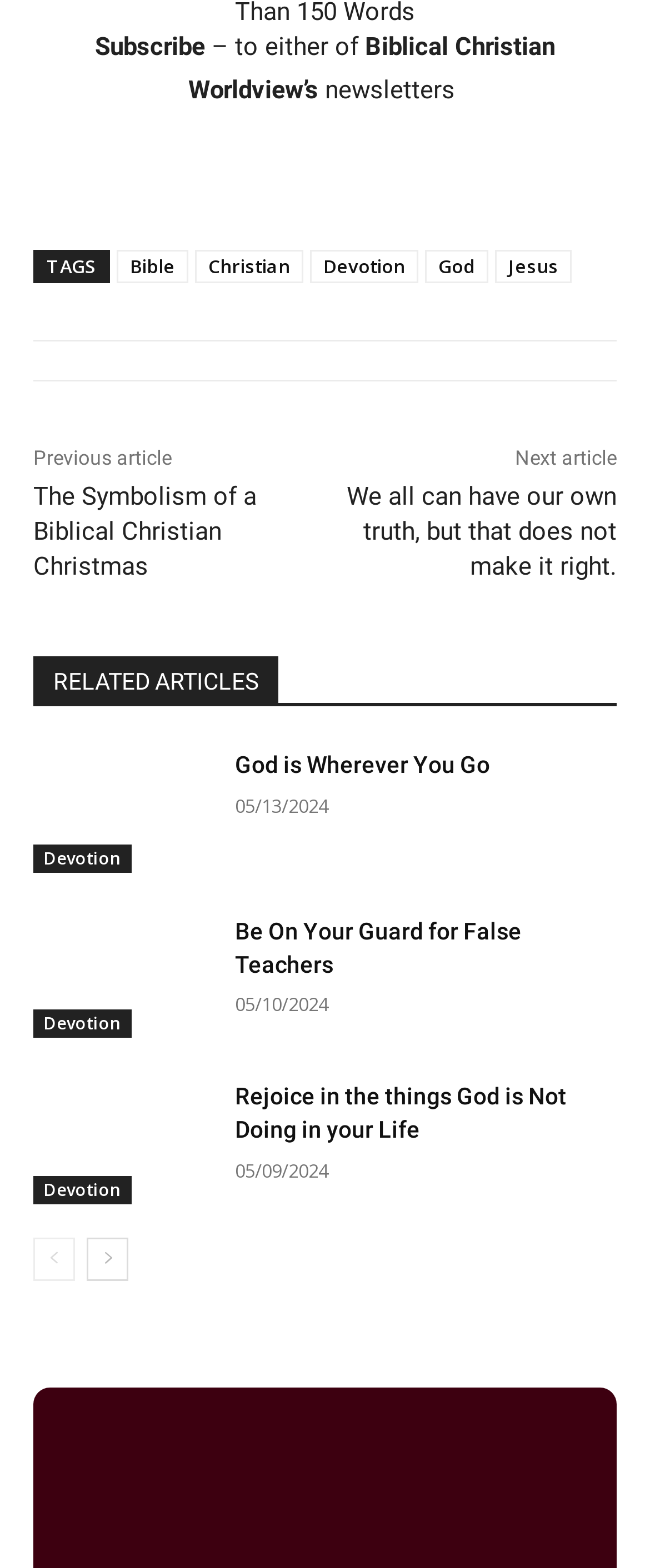Locate the bounding box coordinates of the clickable area to execute the instruction: "View the previous article". Provide the coordinates as four float numbers between 0 and 1, represented as [left, top, right, bottom].

[0.051, 0.307, 0.395, 0.371]